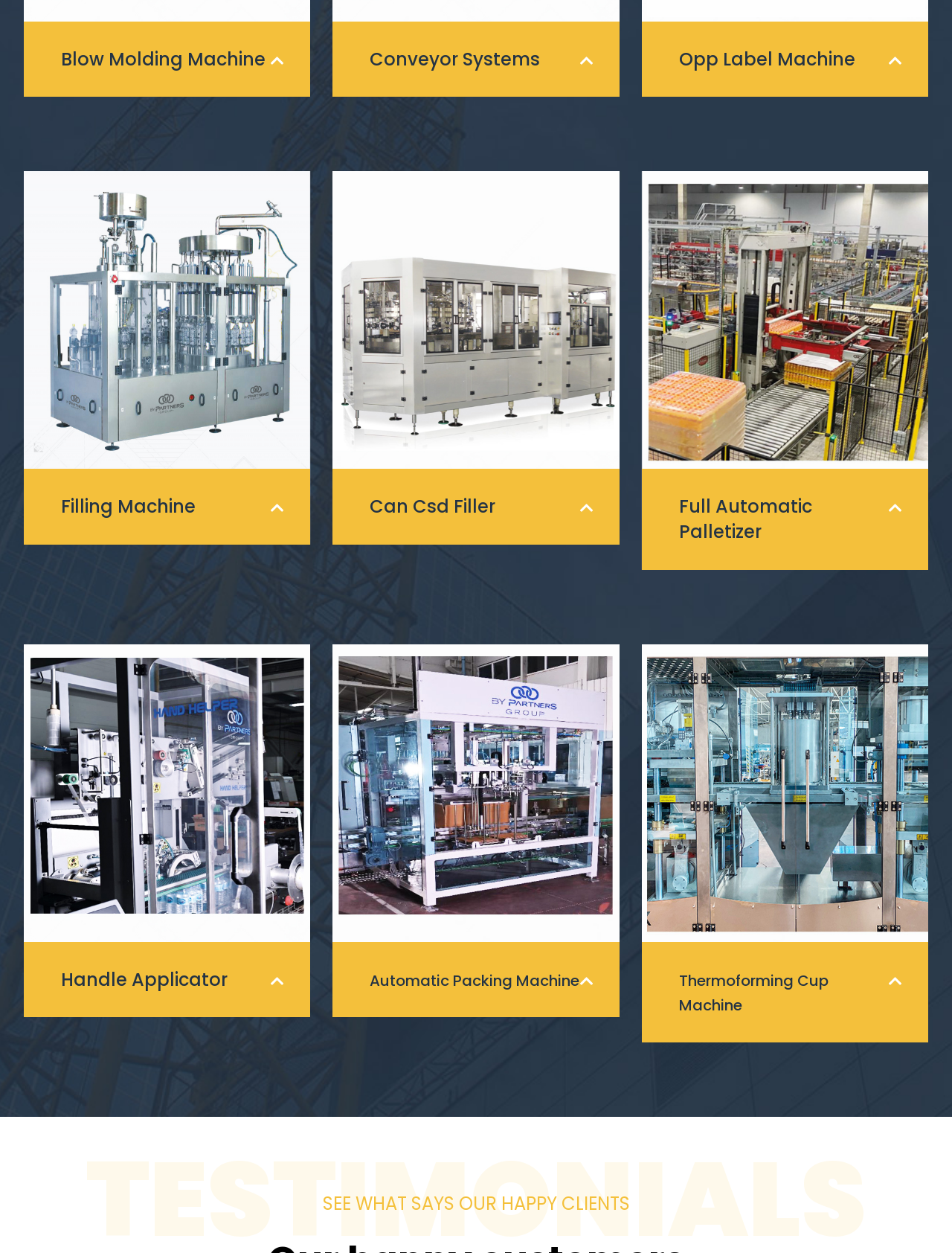Please find the bounding box coordinates of the element that needs to be clicked to perform the following instruction: "Learn about Opp Label Machine". The bounding box coordinates should be four float numbers between 0 and 1, represented as [left, top, right, bottom].

[0.674, 0.017, 0.975, 0.077]